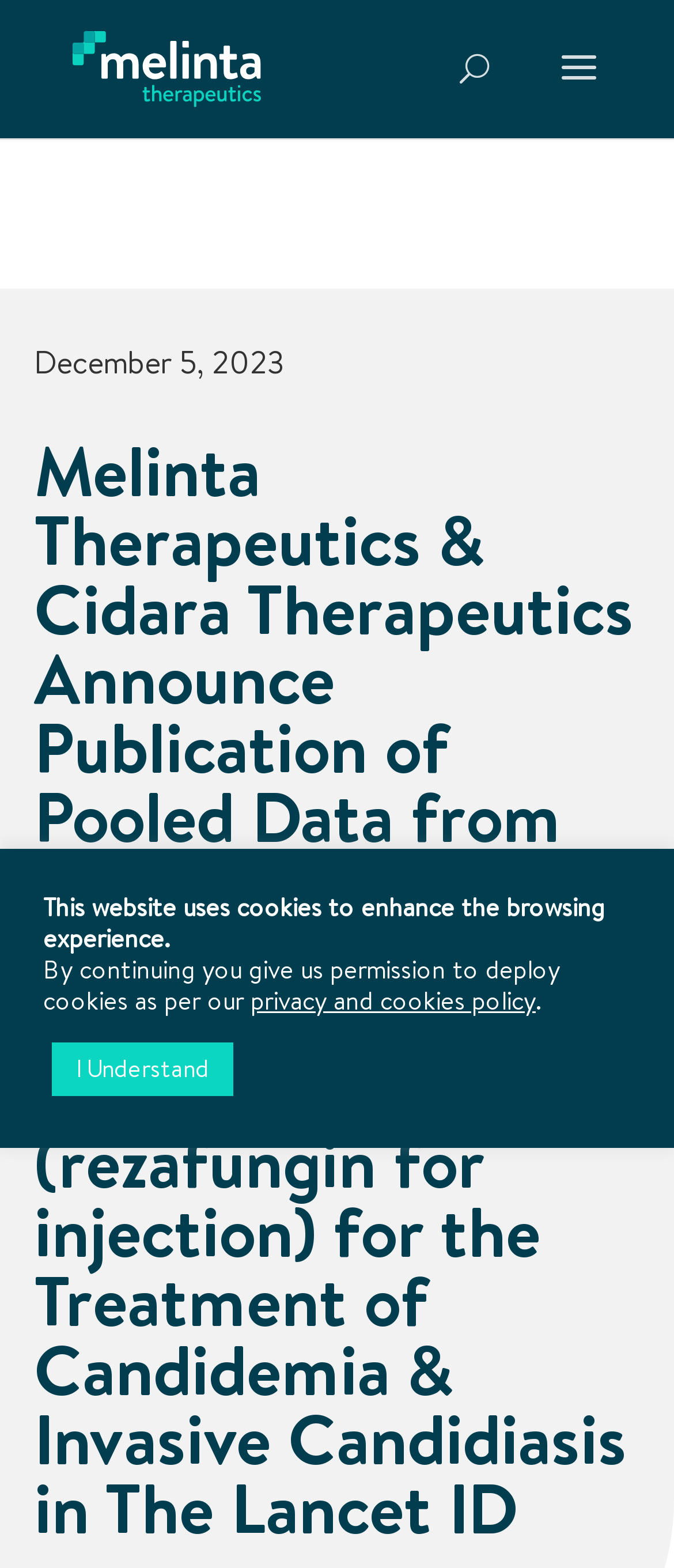What is the relationship between Melinta and Cidara Therapeutics?
Look at the screenshot and provide an in-depth answer.

I inferred the relationship between Melinta and Cidara Therapeutics by looking at the heading element located at the top of the webpage, which mentions both companies together, suggesting a collaborative effort.